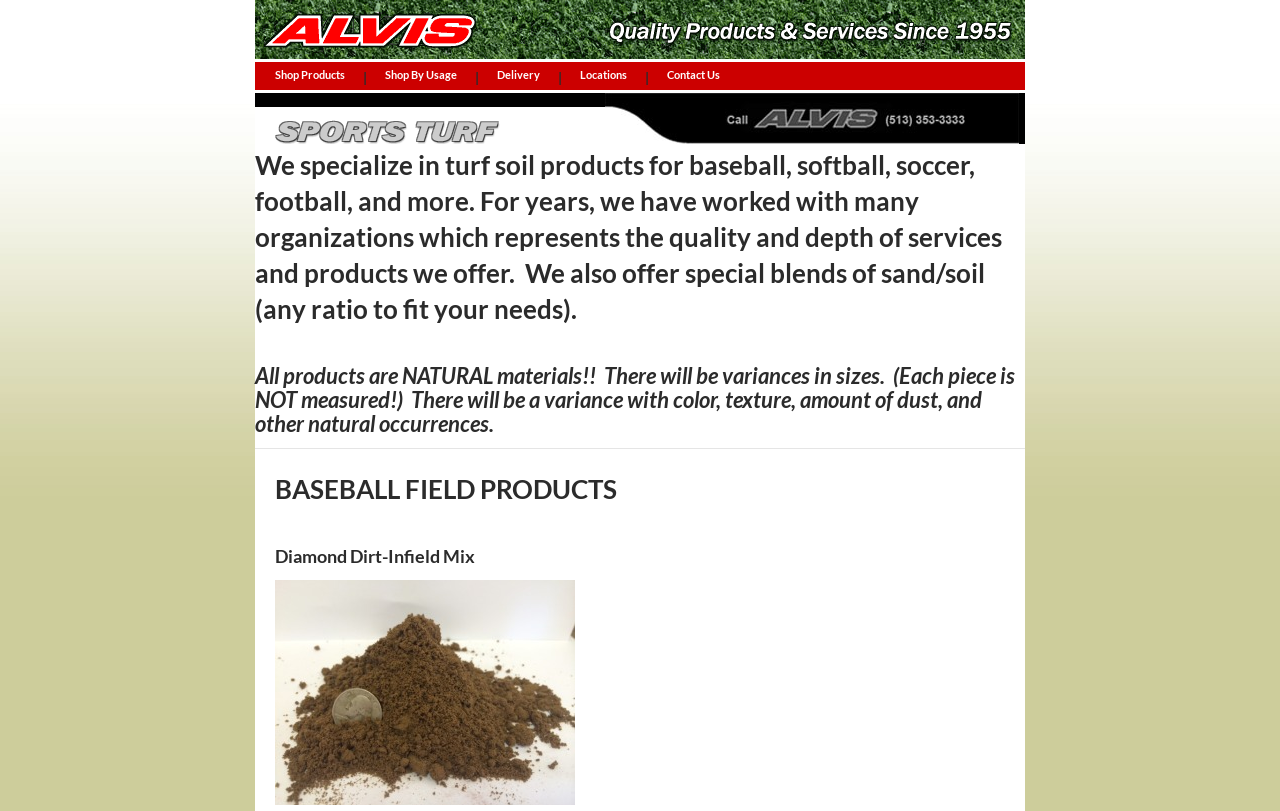What type of materials are used in the products?
Examine the webpage screenshot and provide an in-depth answer to the question.

According to the webpage, all products are made from natural materials, which may result in variances in sizes, color, texture, and other natural occurrences.